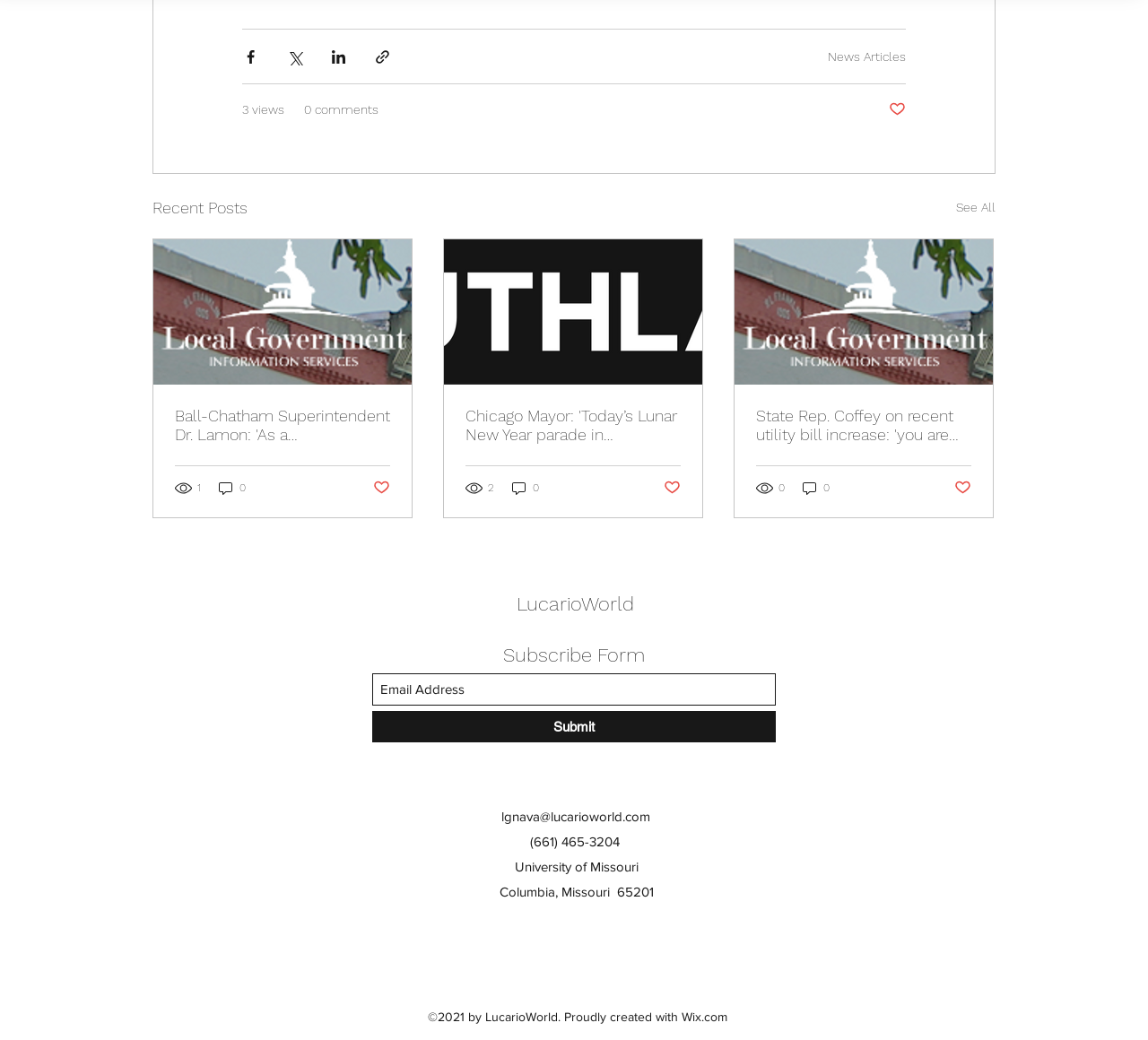Based on the description "See All", find the bounding box of the specified UI element.

[0.833, 0.187, 0.867, 0.212]